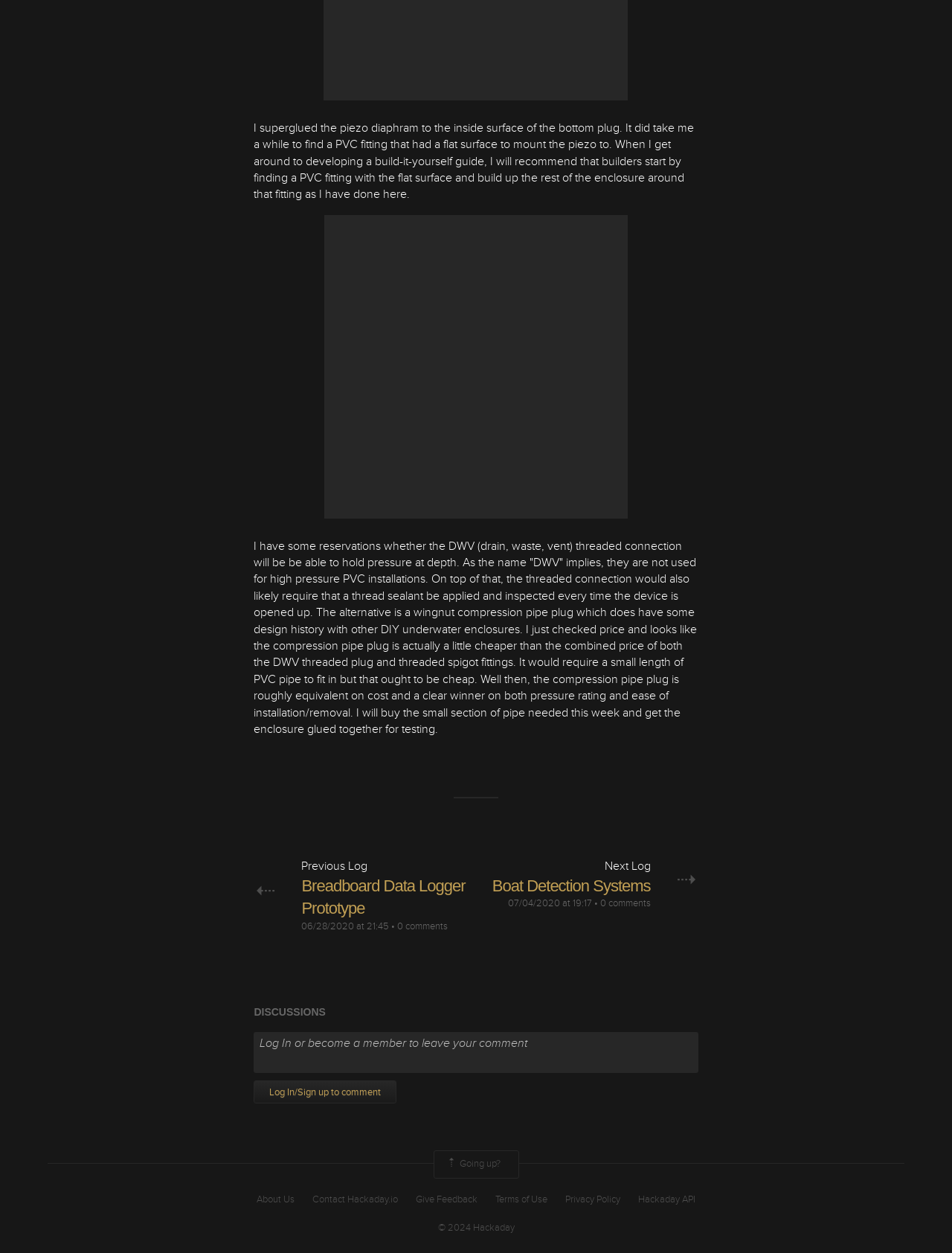Specify the bounding box coordinates for the region that must be clicked to perform the given instruction: "Click the 'Contact Hackaday.io' link".

[0.328, 0.952, 0.418, 0.963]